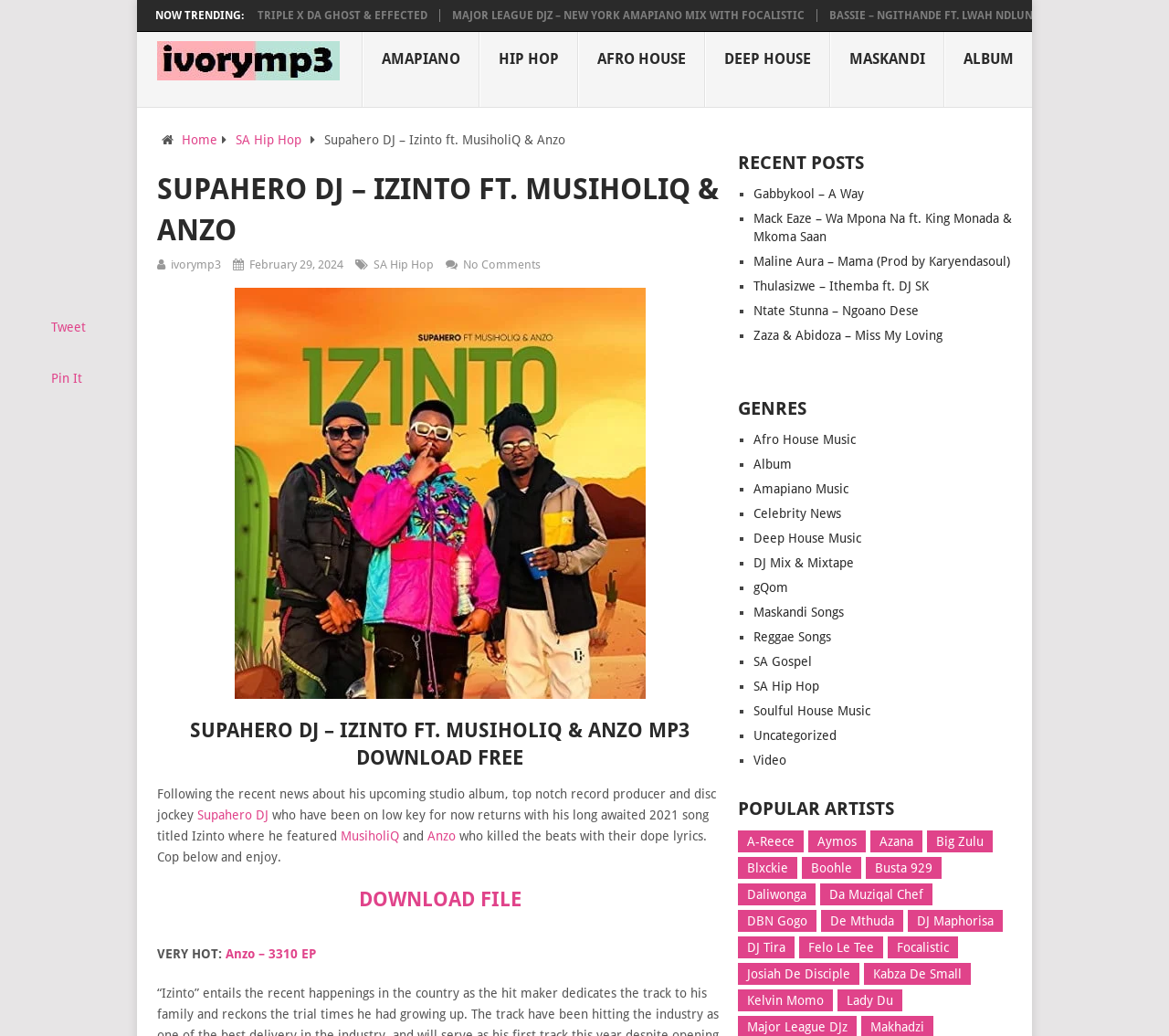Using the provided element description "Focalistic", determine the bounding box coordinates of the UI element.

[0.76, 0.904, 0.82, 0.925]